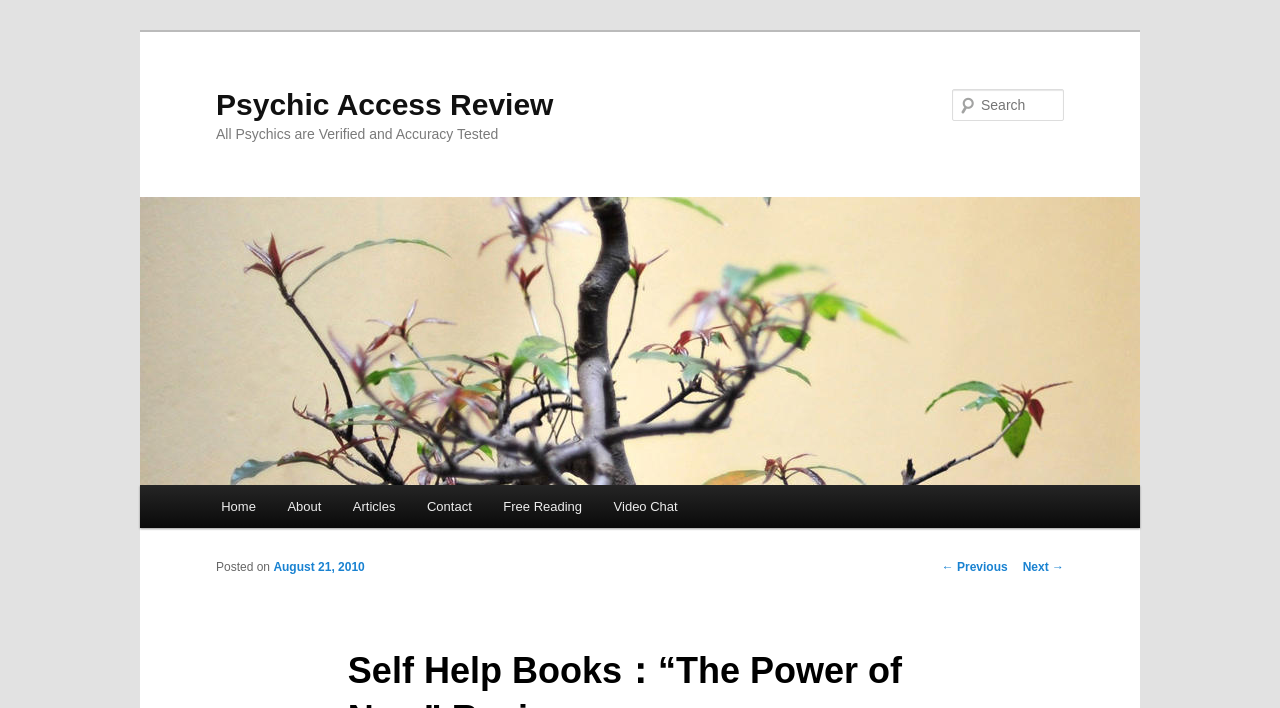Please provide the main heading of the webpage content.

Psychic Access Review